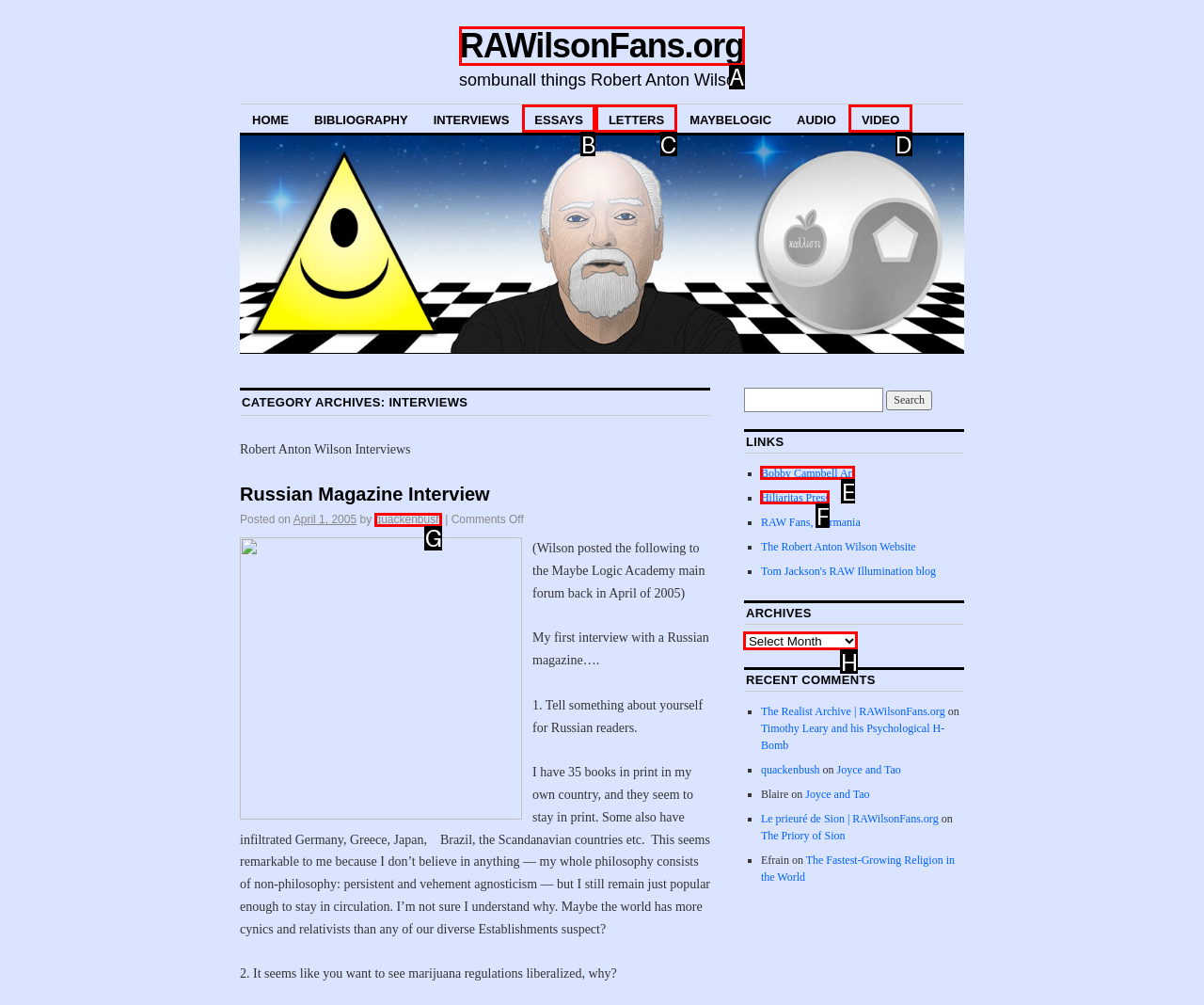Based on the description: Hiliaritas Press
Select the letter of the corresponding UI element from the choices provided.

F